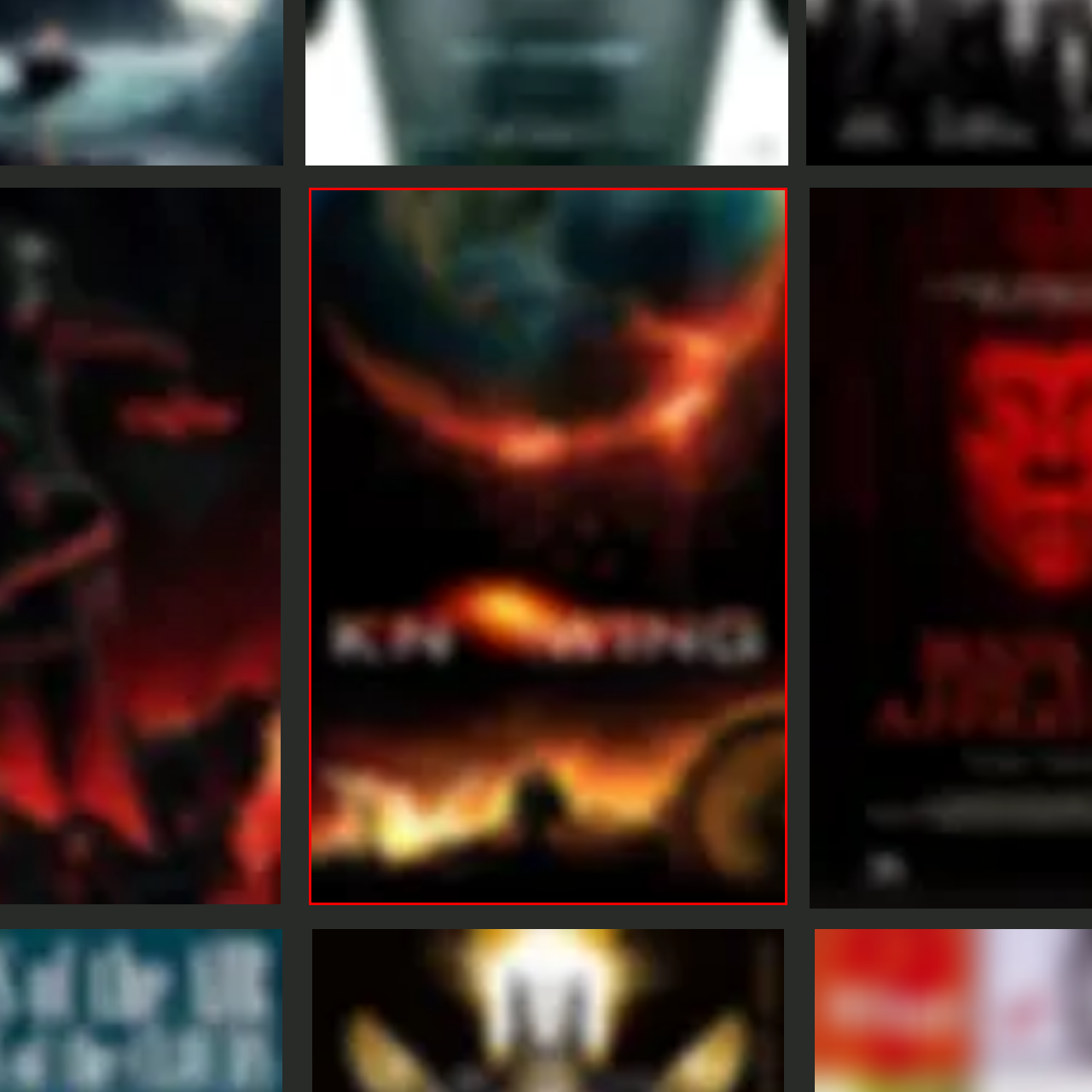Observe the content inside the red rectangle, What is the font style of the film's title? 
Give your answer in just one word or phrase.

striking